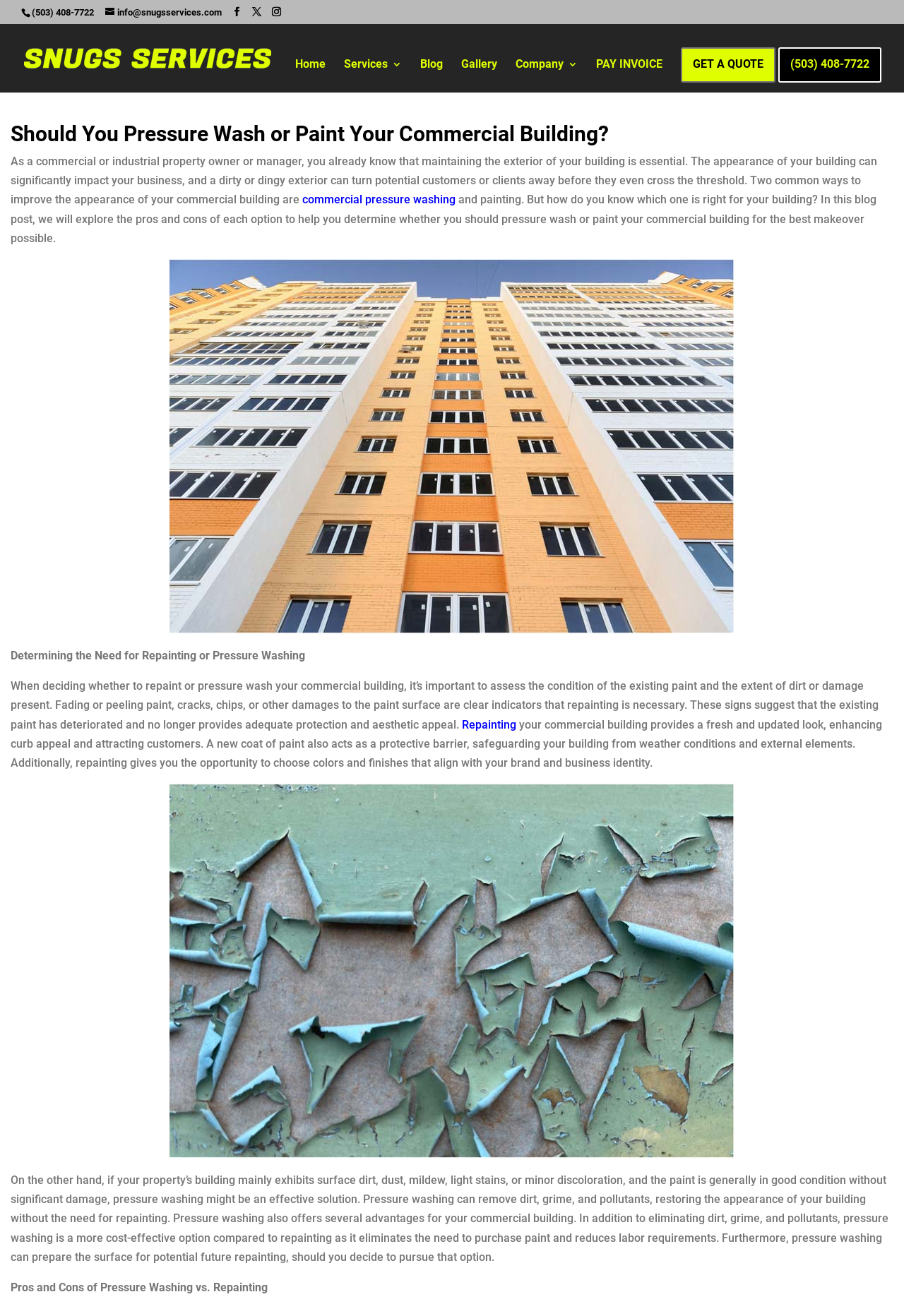Given the content of the image, can you provide a detailed answer to the question?
What is the advantage of pressure washing over repainting?

I found this information by reading the section of the webpage that compares pressure washing and repainting. According to the text, pressure washing is a more cost-effective option compared to repainting, as it eliminates the need to purchase paint and reduces labor requirements.